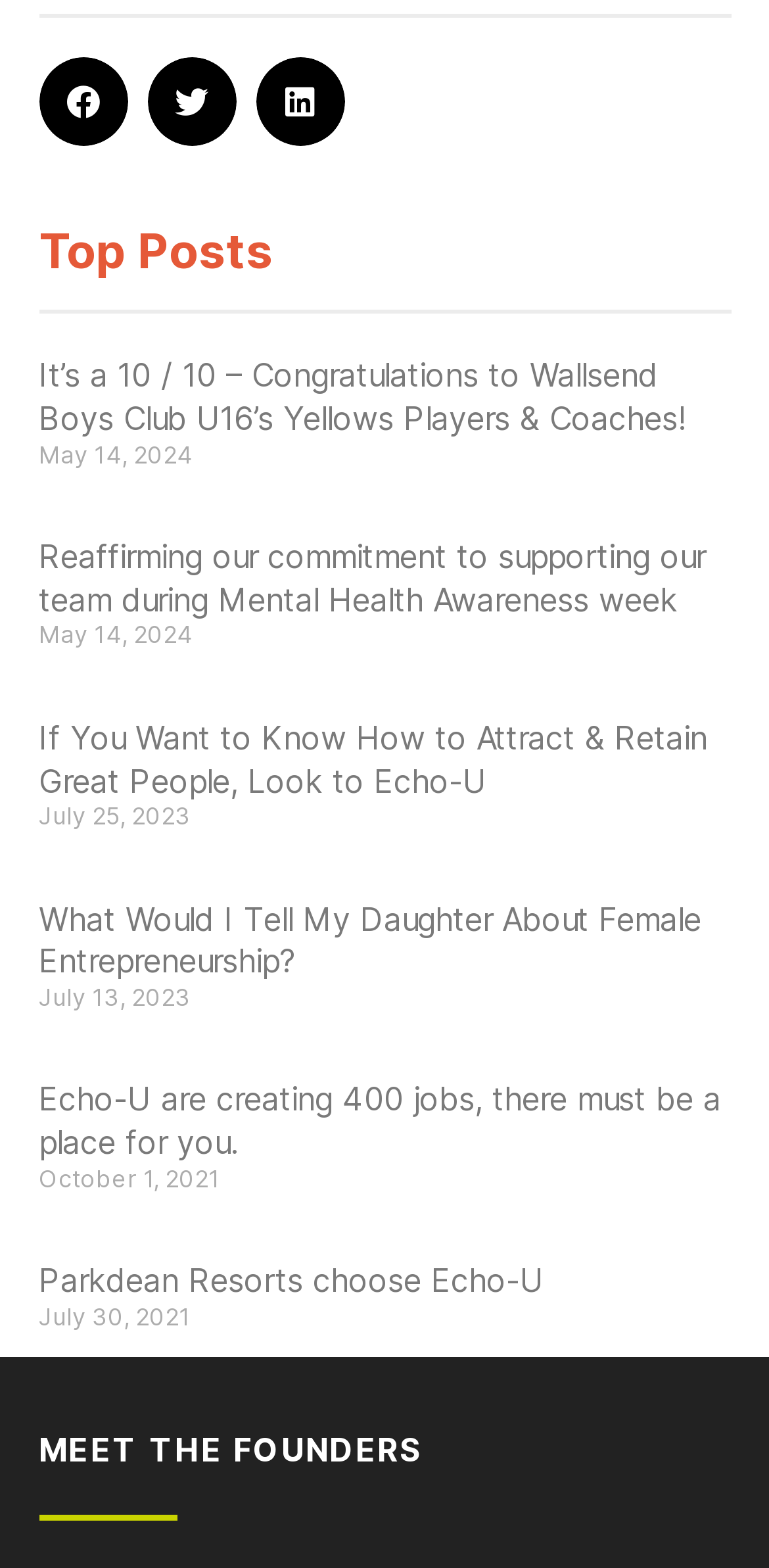Give a concise answer using only one word or phrase for this question:
How many posts are there on the page?

5